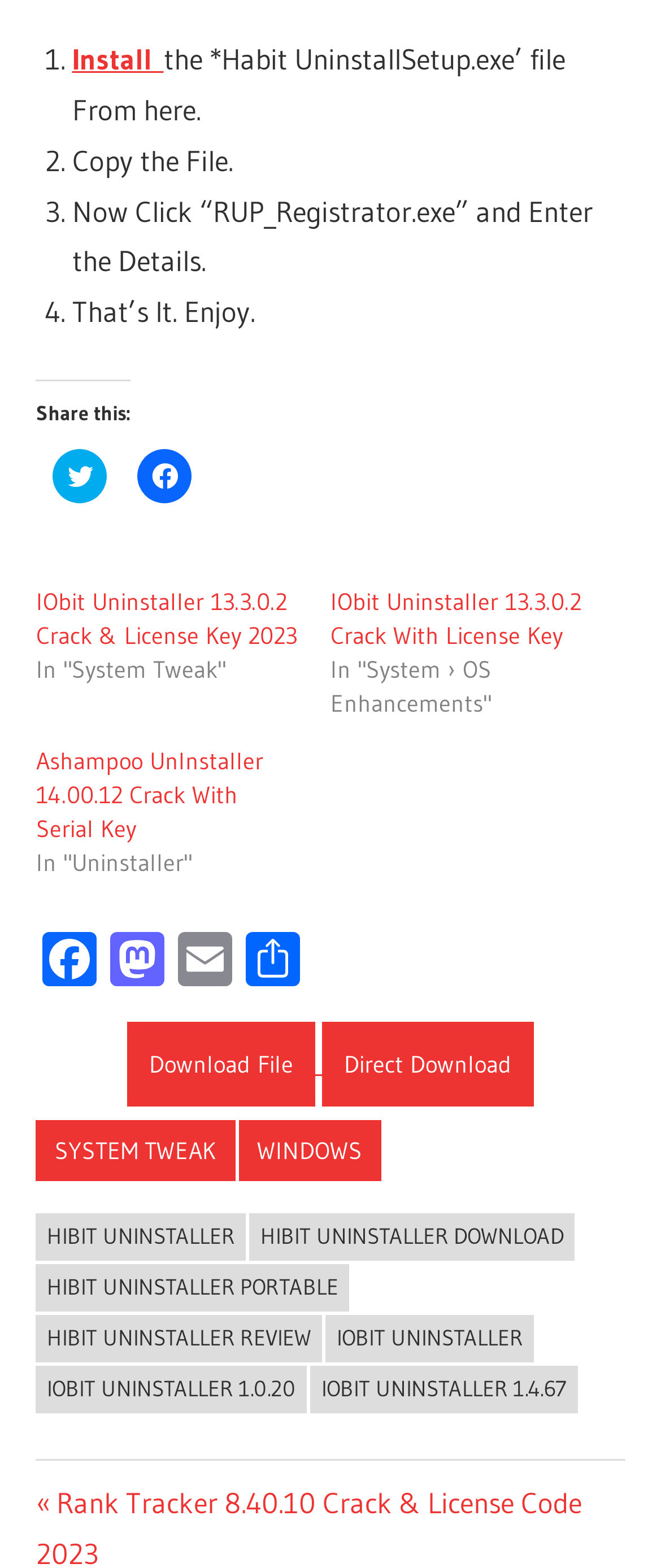Can you identify the bounding box coordinates of the clickable region needed to carry out this instruction: 'Download the file'? The coordinates should be four float numbers within the range of 0 to 1, stated as [left, top, right, bottom].

[0.192, 0.665, 0.808, 0.688]